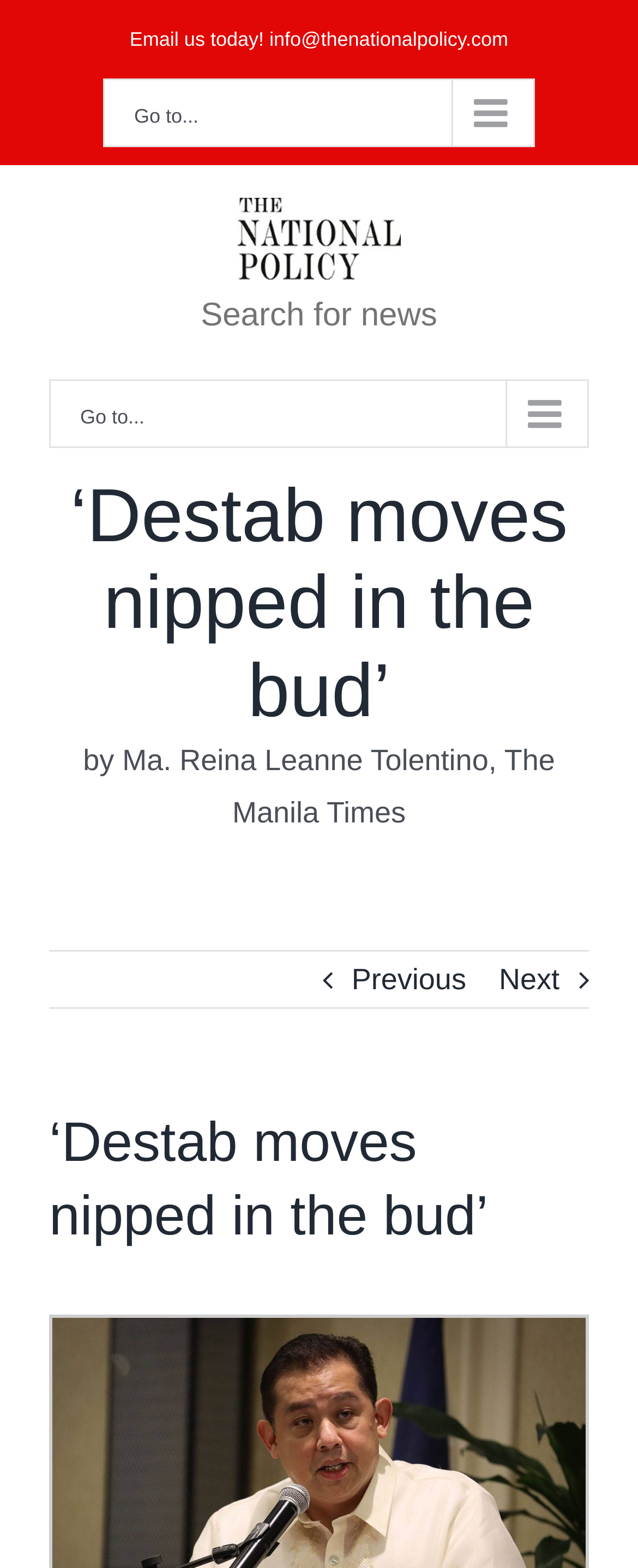Reply to the question with a single word or phrase:
What is the logo of this website?

The National Policy Logo